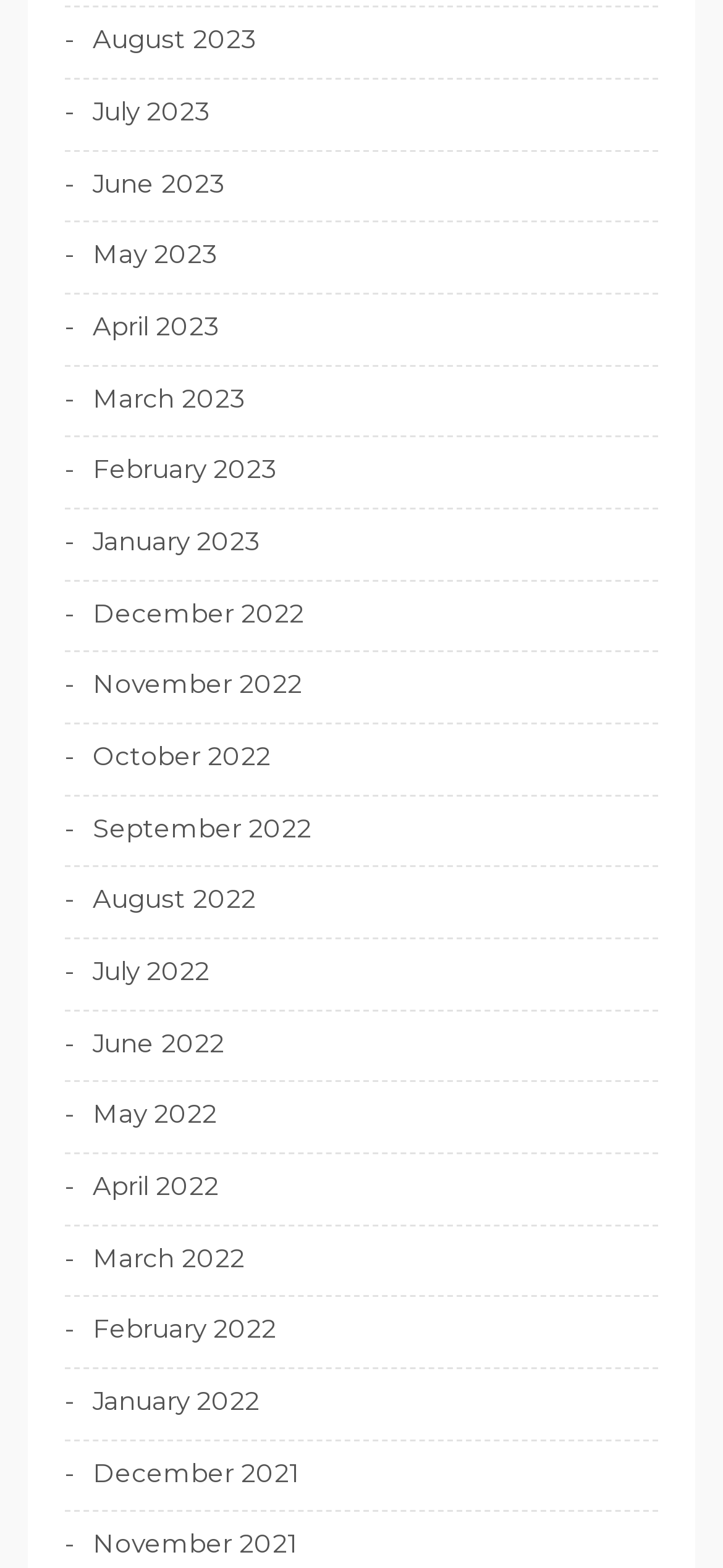Could you locate the bounding box coordinates for the section that should be clicked to accomplish this task: "view December 2021".

[0.09, 0.927, 0.413, 0.952]